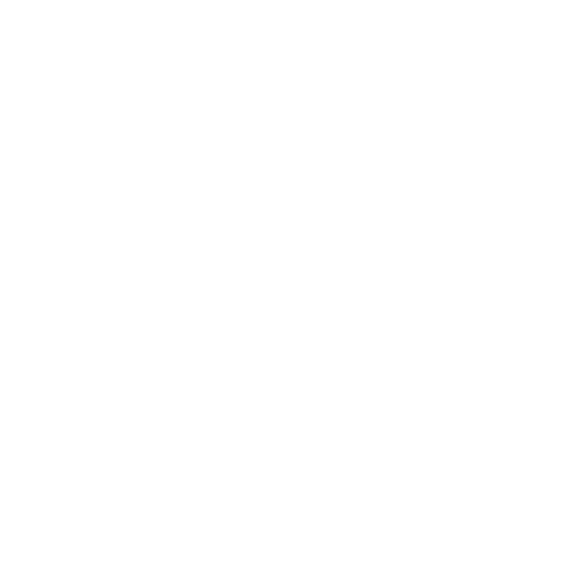What is the number of layers in the mask?
Could you please answer the question thoroughly and with as much detail as possible?

The image description highlights the 5-ply breathable filter disposable masks, which means that each mask has 5 layers.